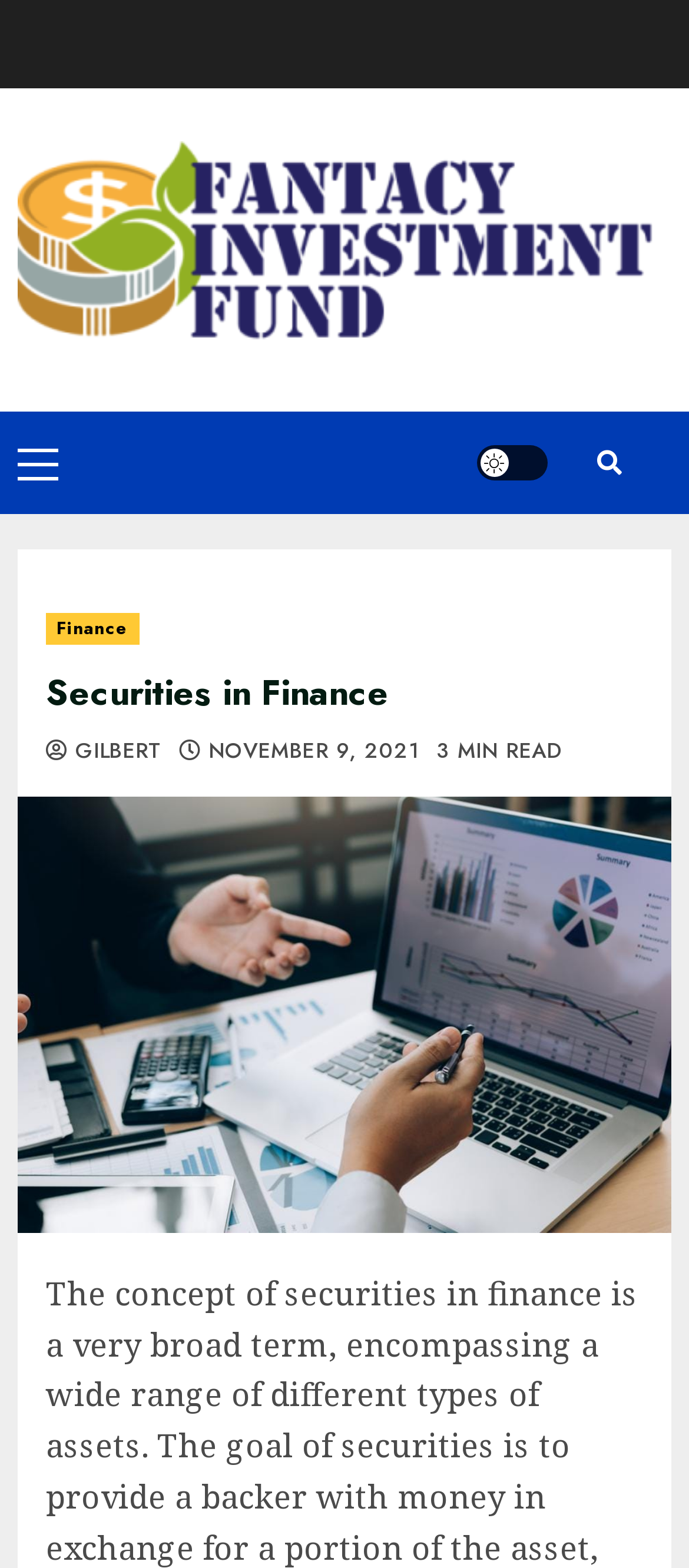What is the name of the investment fund?
Answer the question in as much detail as possible.

The name of the investment fund can be found in the top-left corner of the webpage, where it is written as 'Fantacy Investment Fund' in a link element.